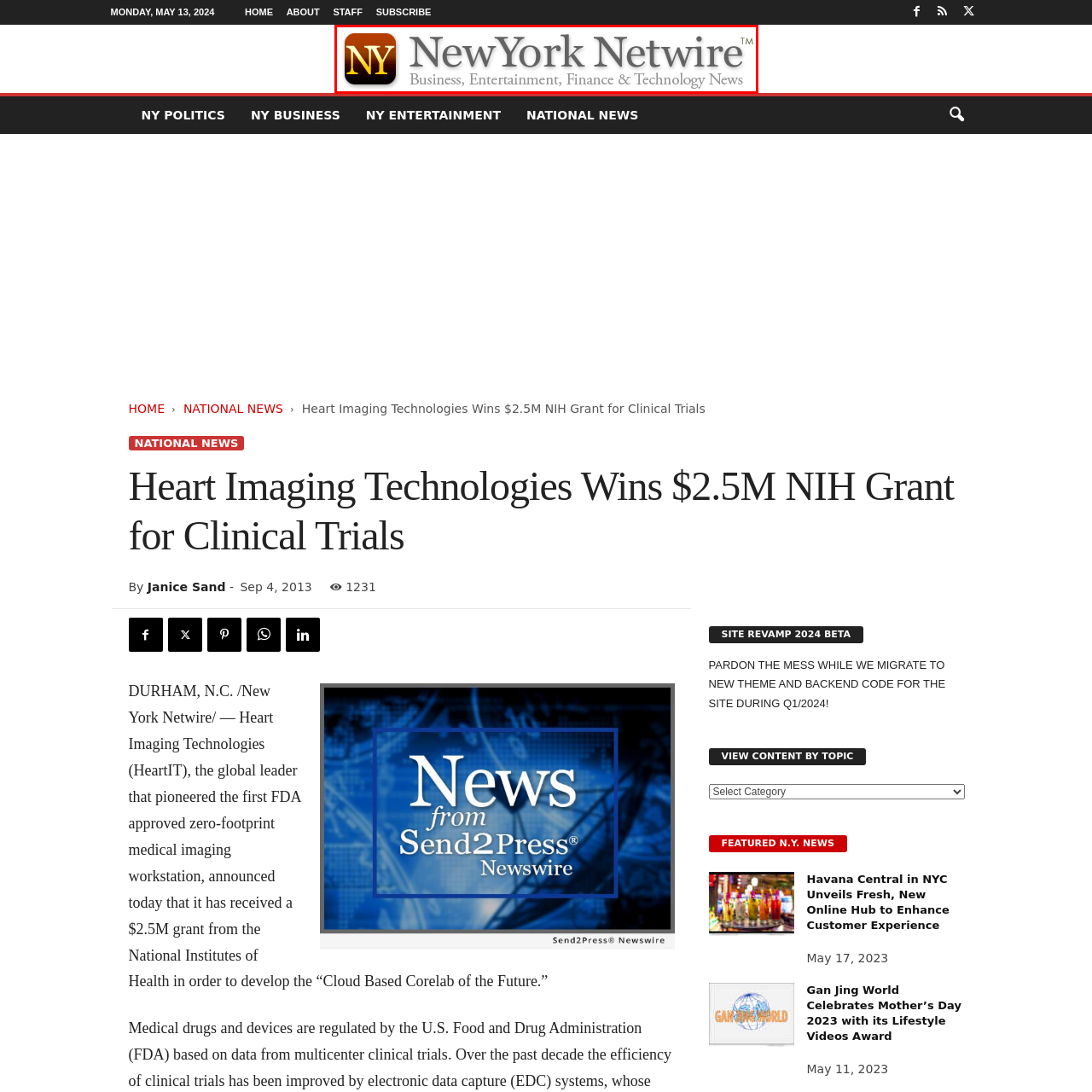Observe the image inside the red bounding box and respond to the question with a single word or phrase:
What is the tone conveyed by the overall aesthetic?

Professional and modern